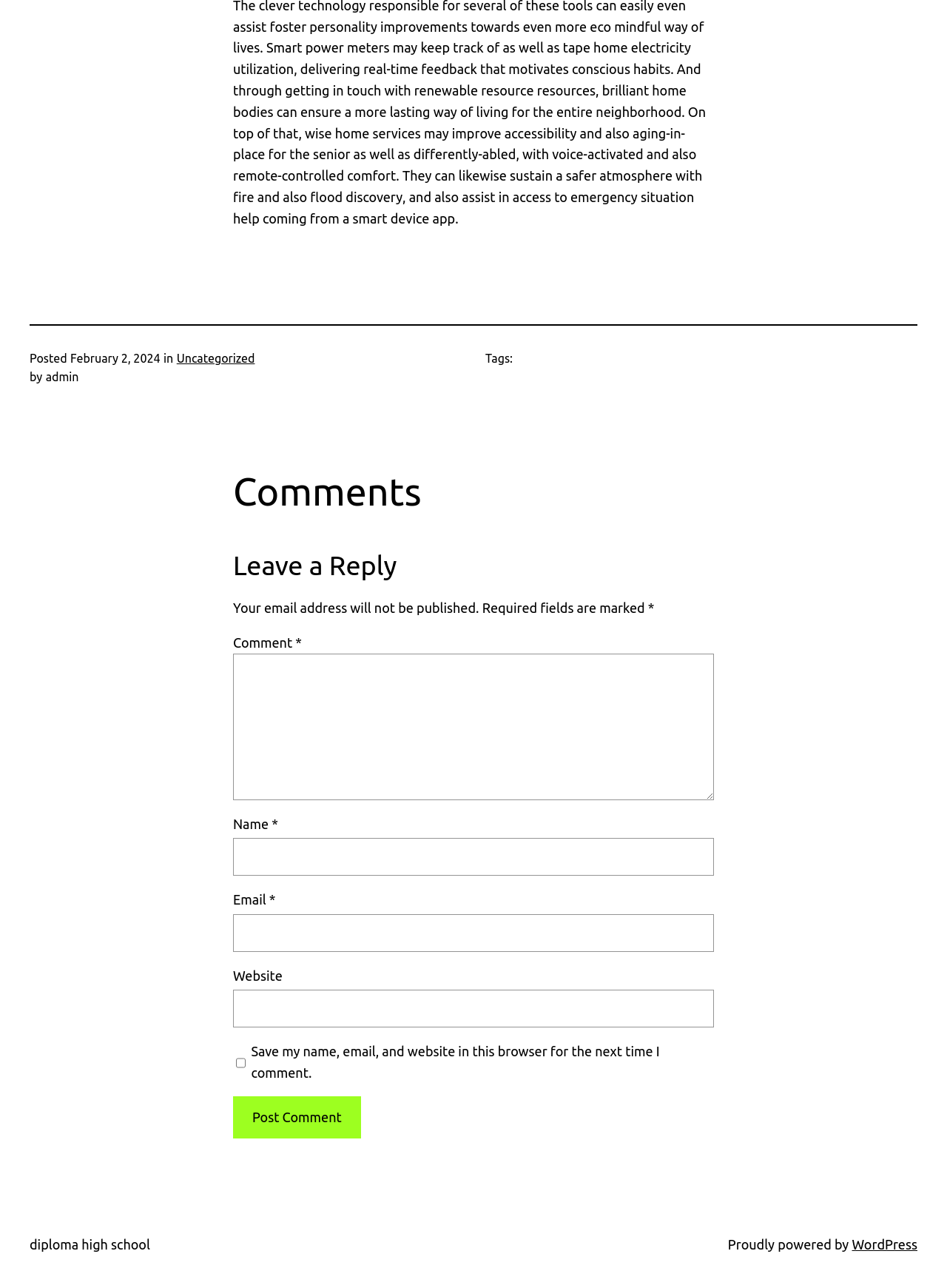What is the purpose of the checkbox?
Give a detailed response to the question by analyzing the screenshot.

I found the purpose of the checkbox by reading the text next to it, which says 'Save my name, email, and website in this browser for the next time I comment'.